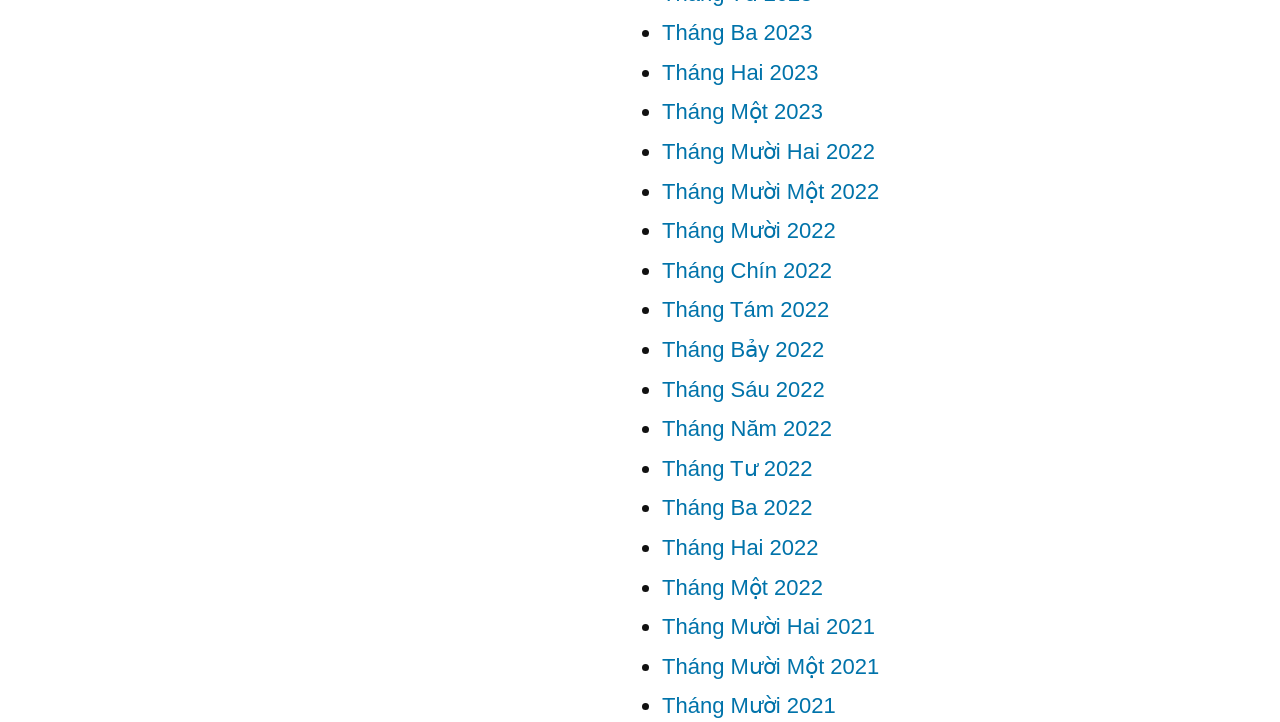Pinpoint the bounding box coordinates of the element you need to click to execute the following instruction: "View Tháng Mười Hai 2022". The bounding box should be represented by four float numbers between 0 and 1, in the format [left, top, right, bottom].

[0.517, 0.193, 0.684, 0.227]